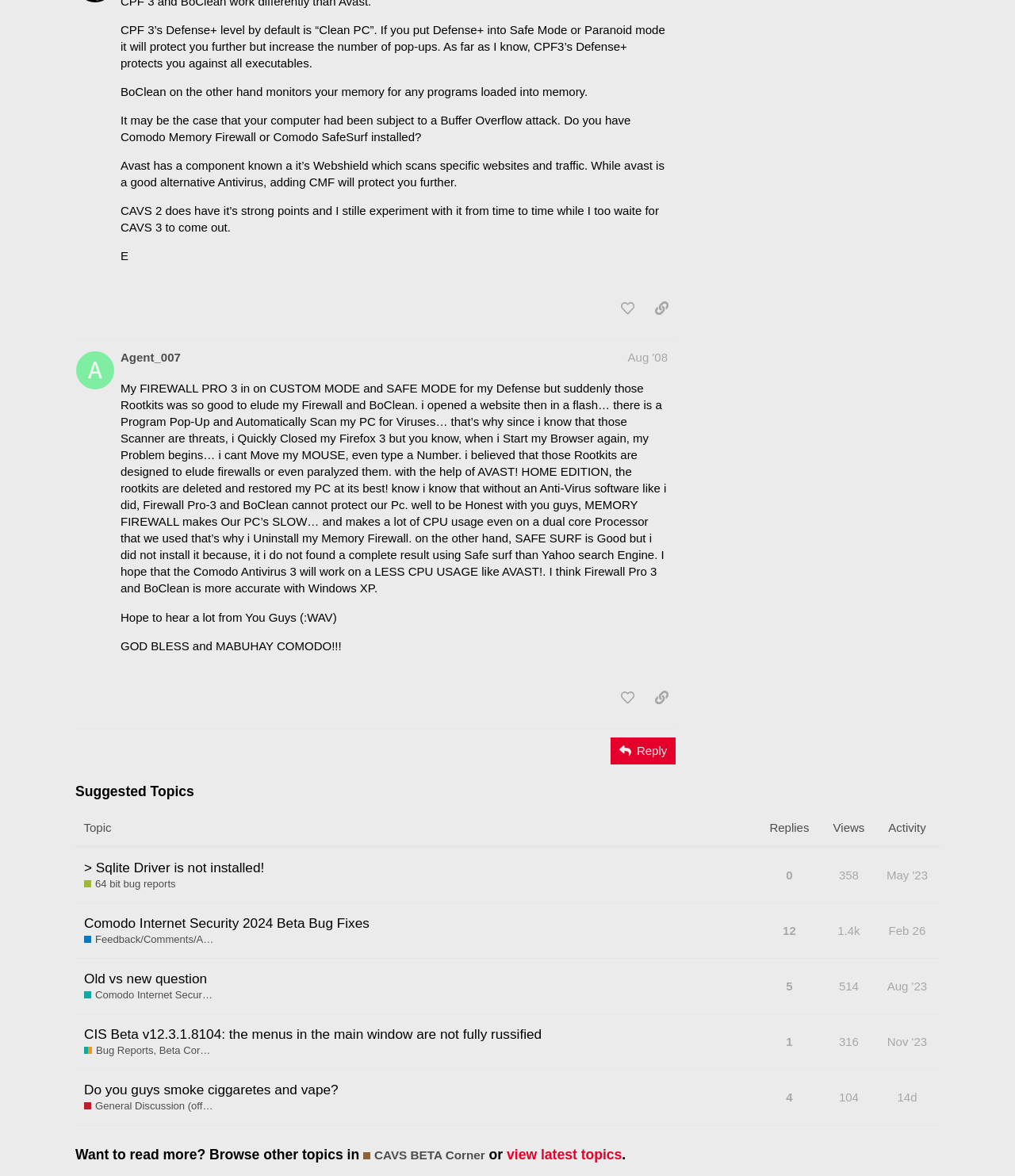Carefully examine the image and provide an in-depth answer to the question: How many suggested topics are there?

I looked at the table with the label 'Suggested Topics' and counted the number of rows, which represents the number of suggested topics. Therefore, there are 4 suggested topics.